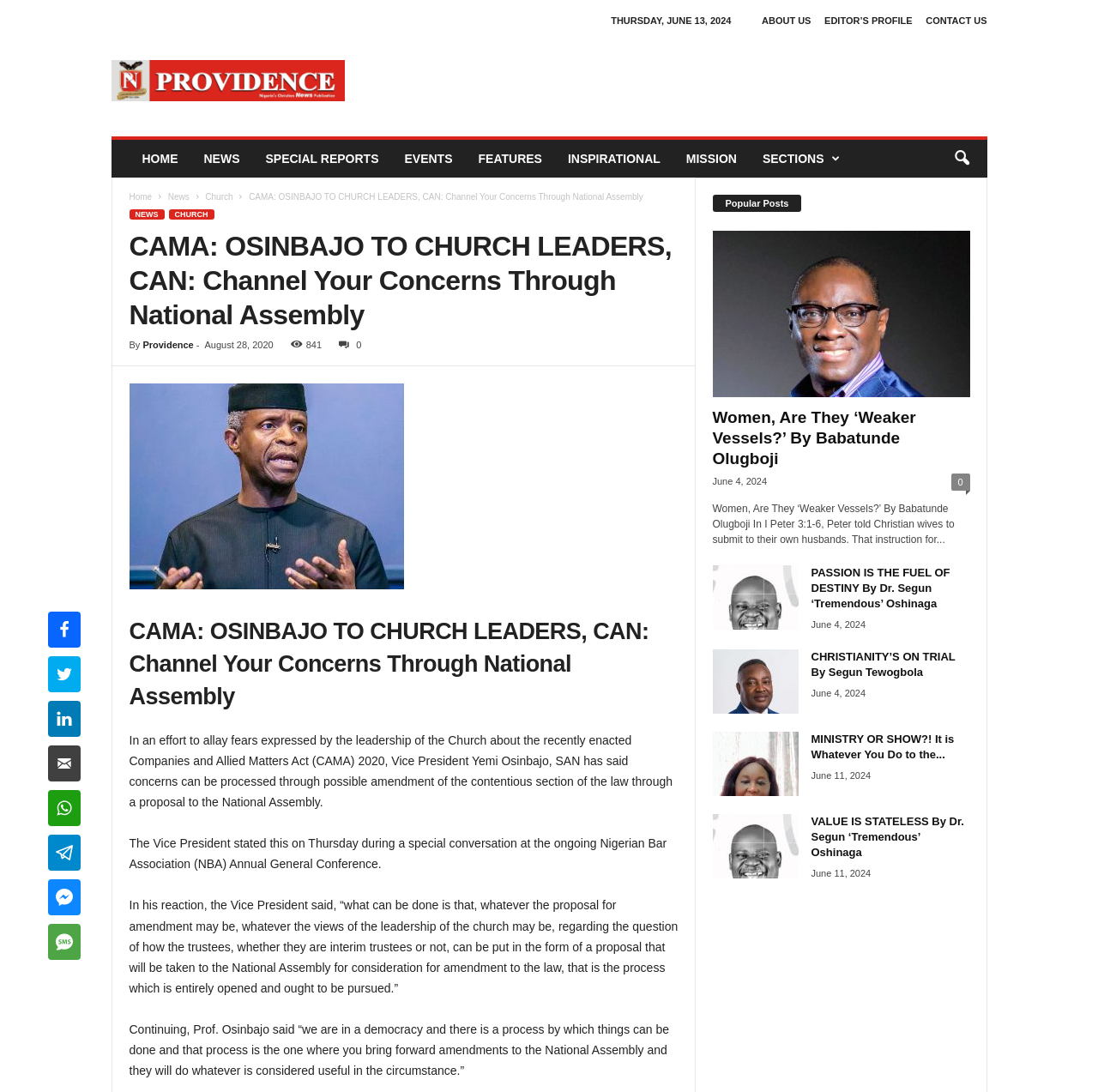Determine and generate the text content of the webpage's headline.

CAMA: OSINBAJO TO CHURCH LEADERS, CAN: Channel Your Concerns Through National Assembly